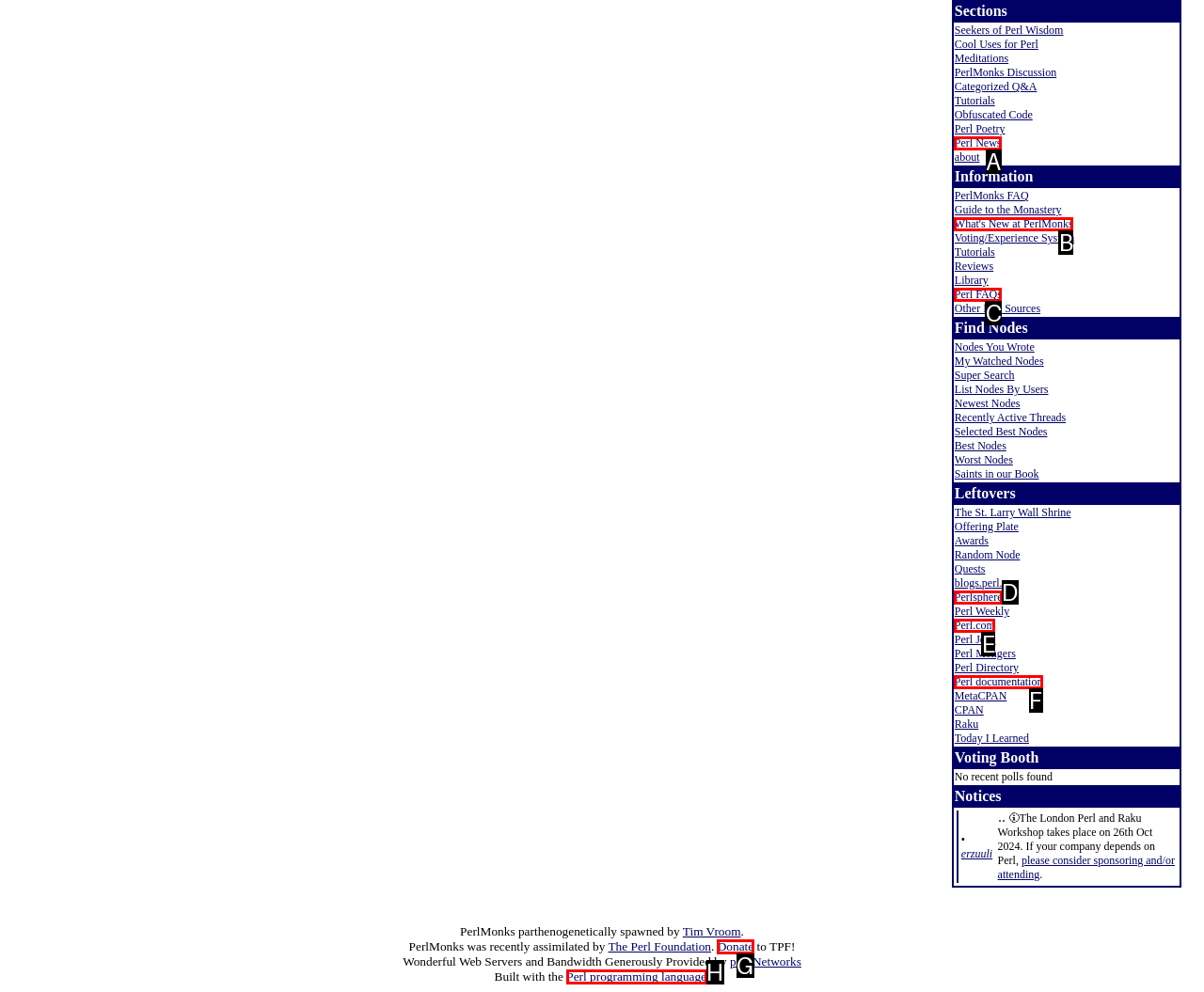Select the letter that corresponds to the description: Perl programming language. Provide your answer using the option's letter.

H